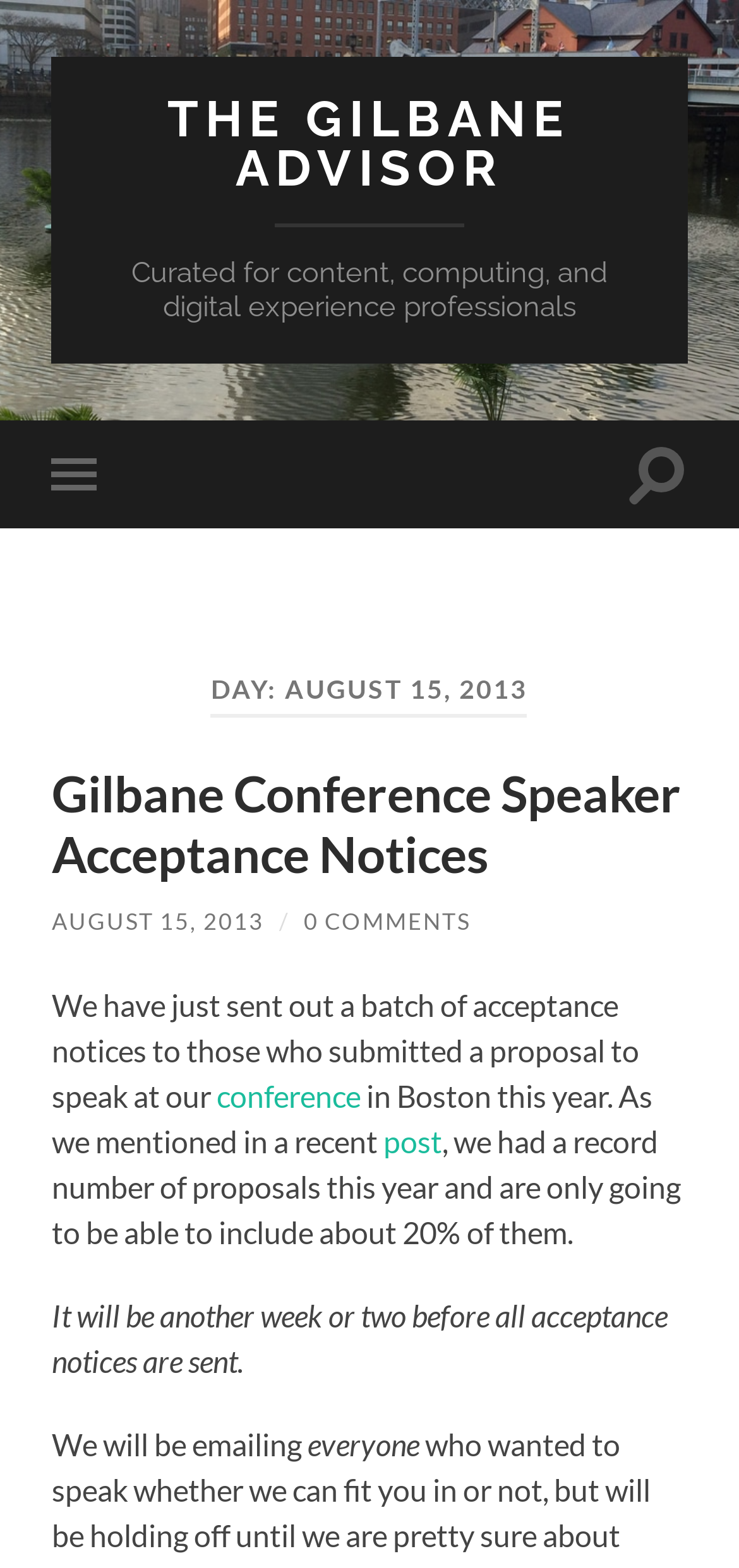Provide the bounding box coordinates of the HTML element this sentence describes: "post". The bounding box coordinates consist of four float numbers between 0 and 1, i.e., [left, top, right, bottom].

[0.519, 0.717, 0.598, 0.74]